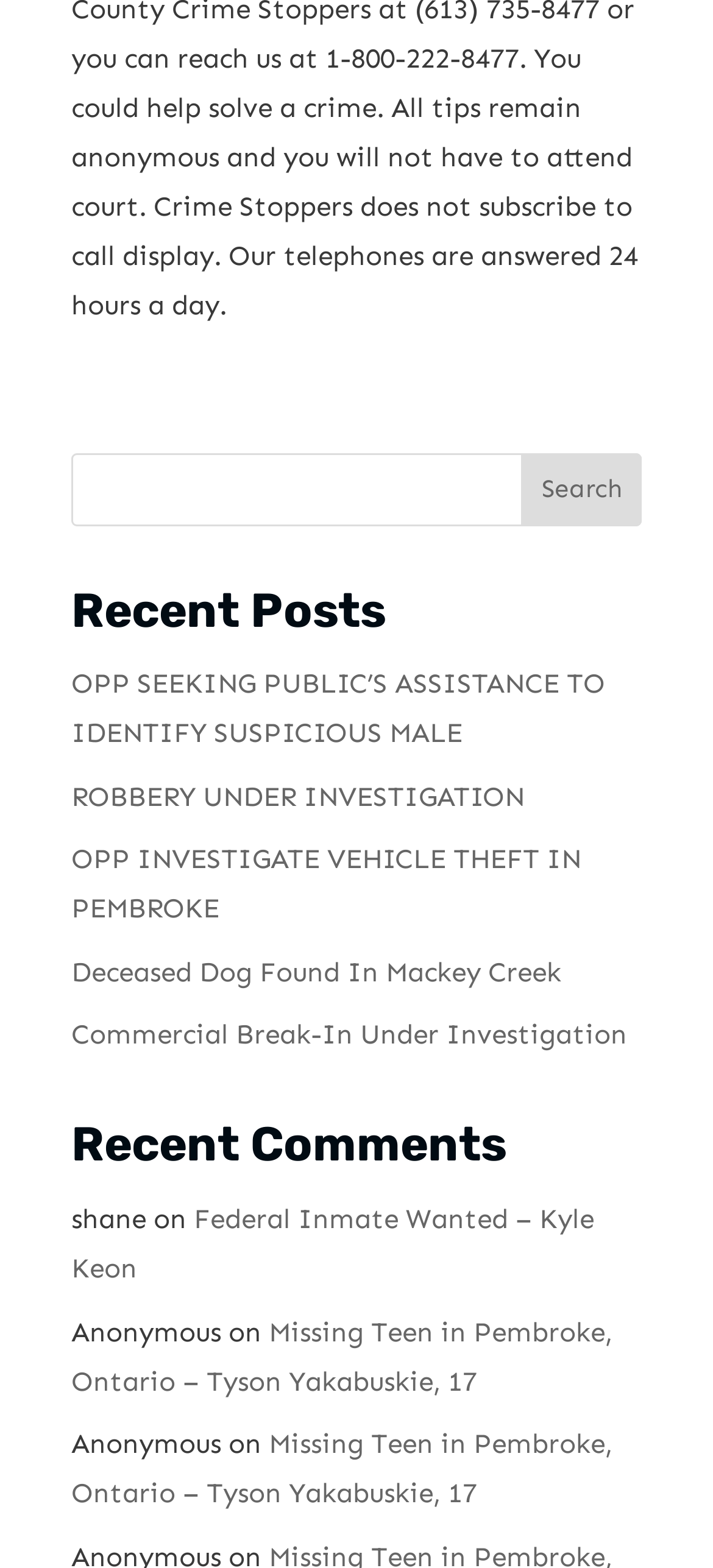Reply to the question with a single word or phrase:
How many recent comments are there?

3